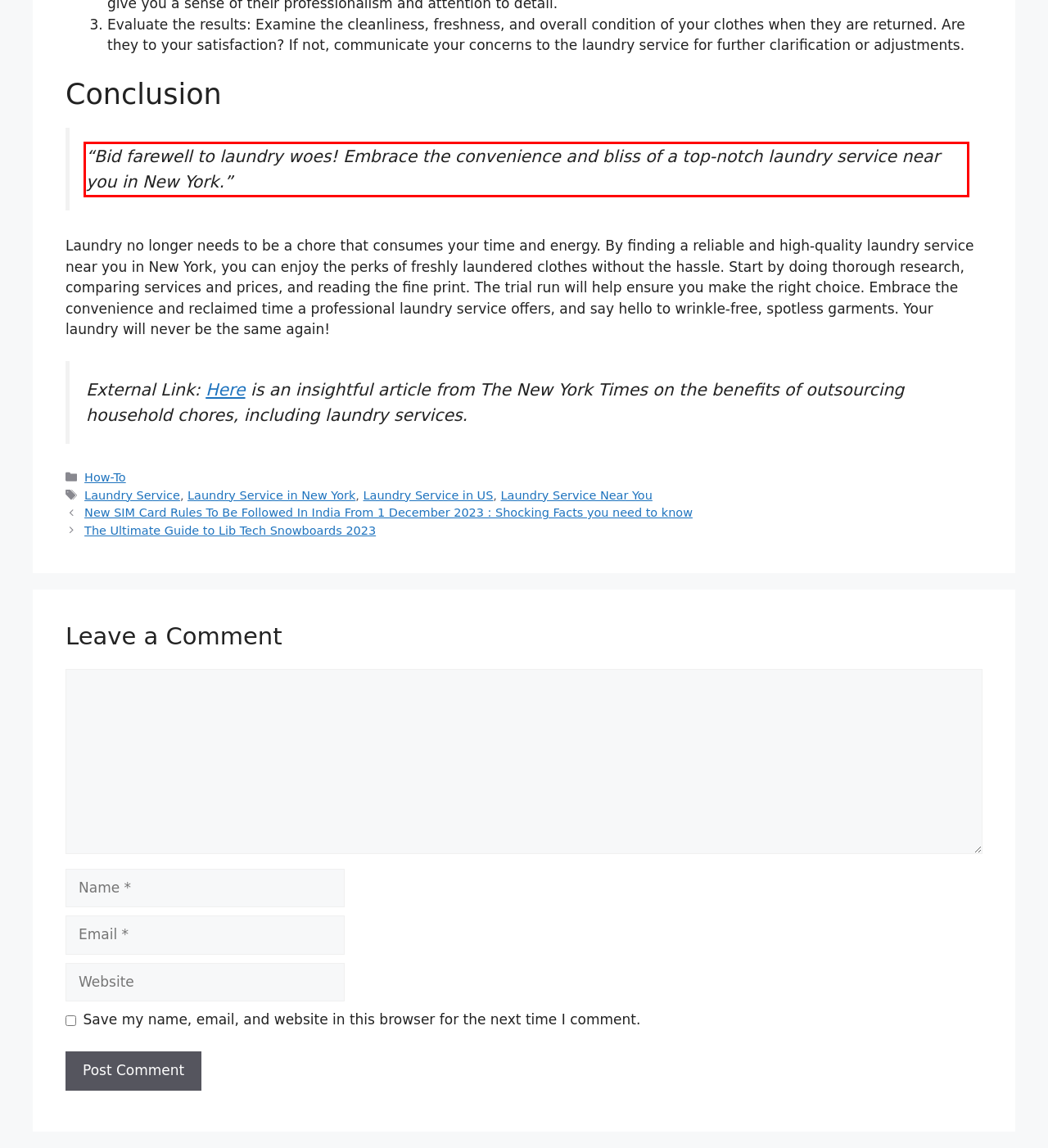You have a screenshot of a webpage with a red bounding box. Identify and extract the text content located inside the red bounding box.

“Bid farewell to laundry woes! Embrace the convenience and bliss of a top-notch laundry service near you in New York.”